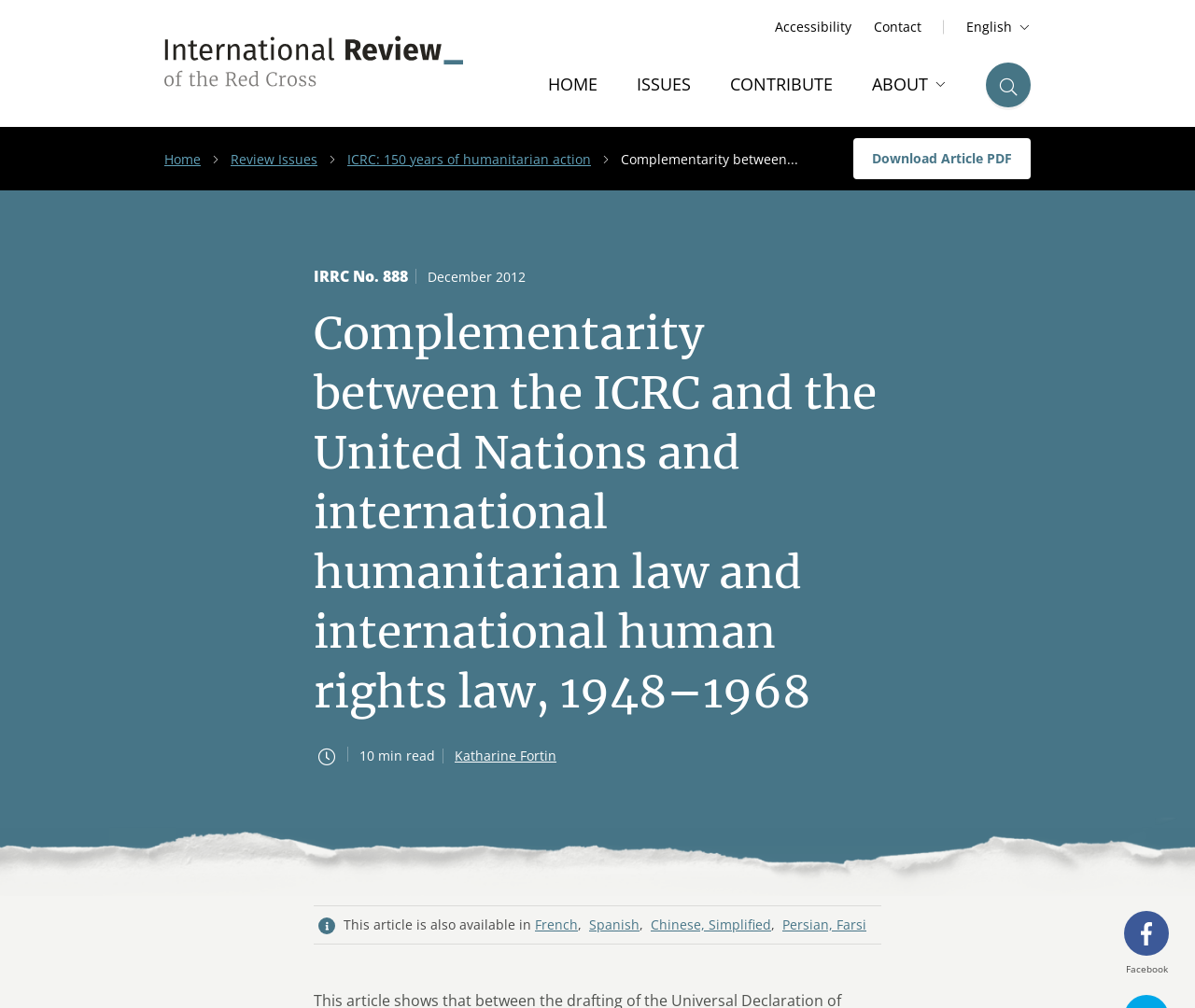Find the bounding box coordinates of the clickable element required to execute the following instruction: "Download the article in PDF". Provide the coordinates as four float numbers between 0 and 1, i.e., [left, top, right, bottom].

[0.714, 0.137, 0.862, 0.178]